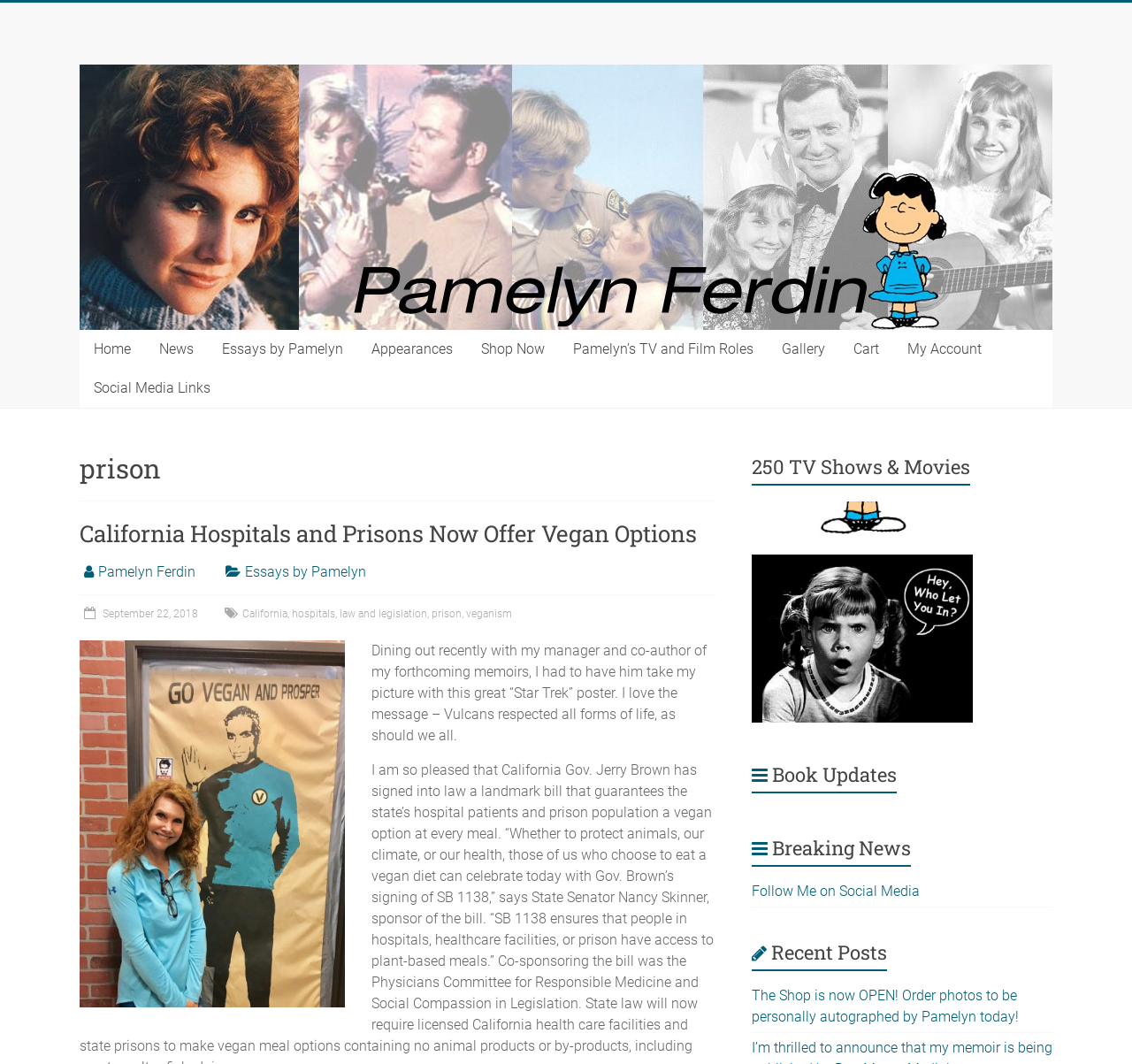Determine the bounding box coordinates for the UI element with the following description: "S Corp Business Deductions". The coordinates should be four float numbers between 0 and 1, represented as [left, top, right, bottom].

None